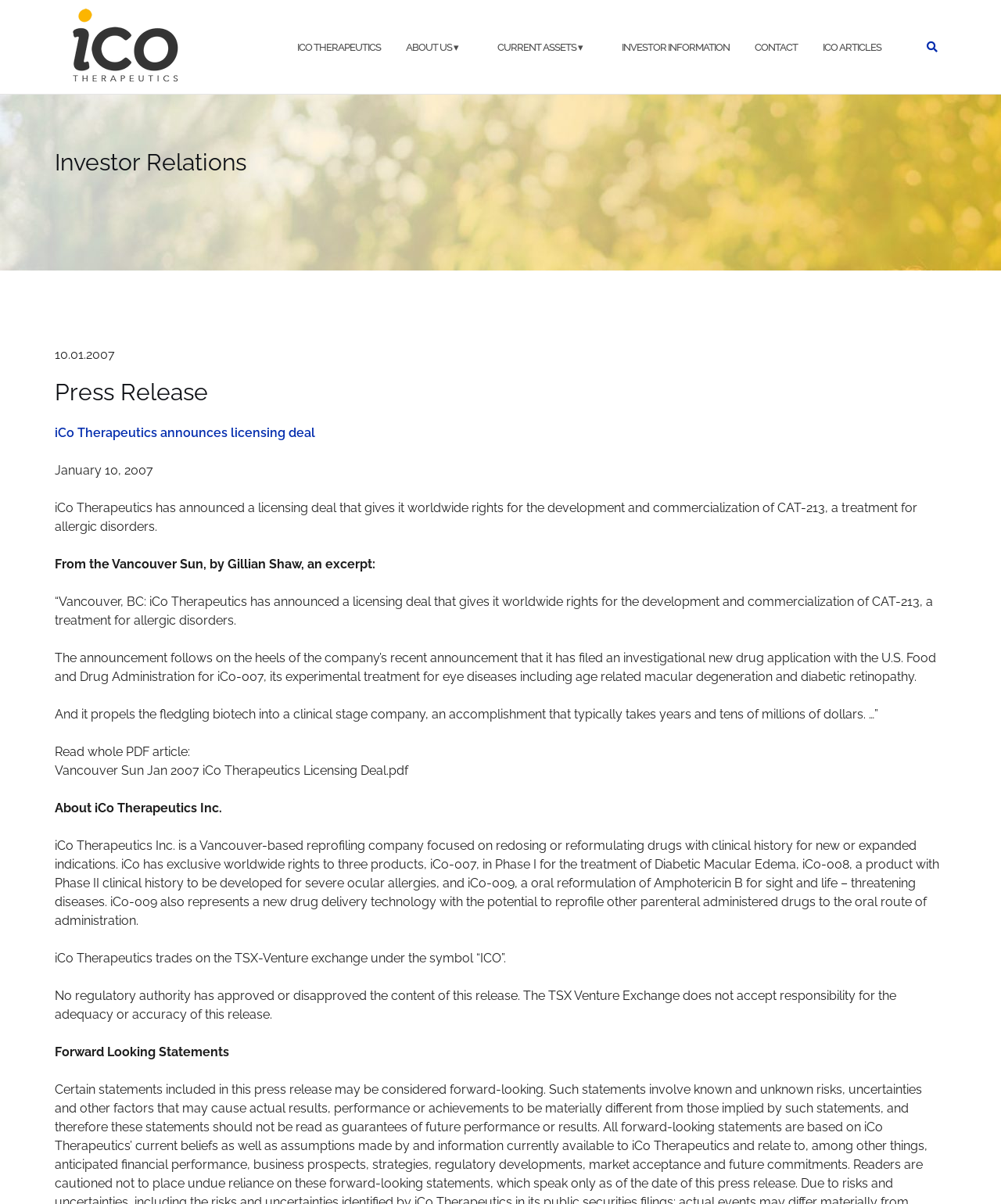Locate the bounding box coordinates of the clickable part needed for the task: "Read the 'Press Release'".

[0.055, 0.315, 0.945, 0.336]